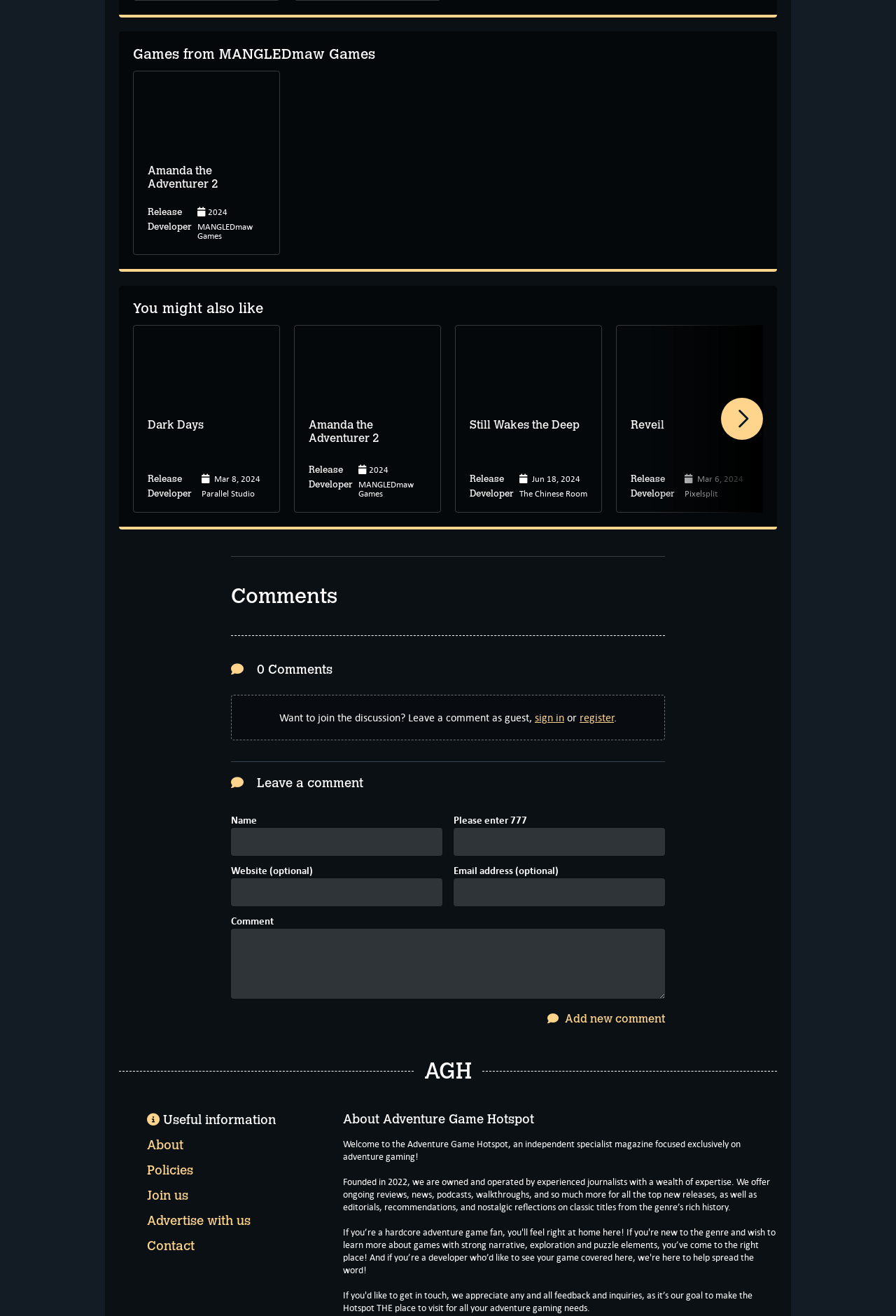What is the release date of 'Dark Days'?
Please ensure your answer to the question is detailed and covers all necessary aspects.

I looked at the table under the game 'Dark Days' and found the release date in the row with the header 'Release', which is 'Mar 8, 2024'.